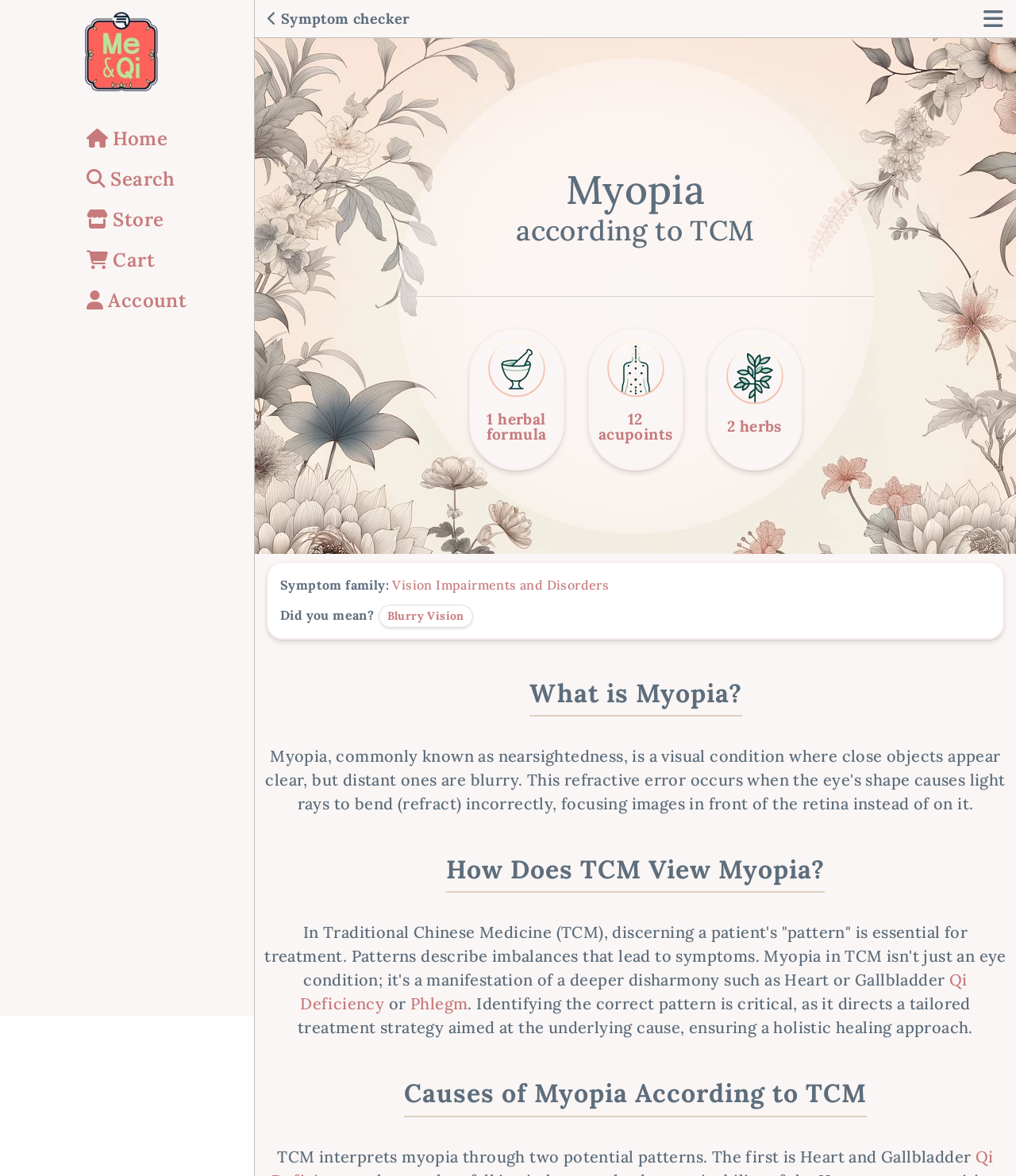What is the main topic of this webpage?
Based on the image, answer the question in a detailed manner.

Based on the webpage content, the main topic is about myopia and its relation to Traditional Chinese Medicine (TCM). The webpage provides information on the causes and natural remedies for myopia from the perspective of TCM.